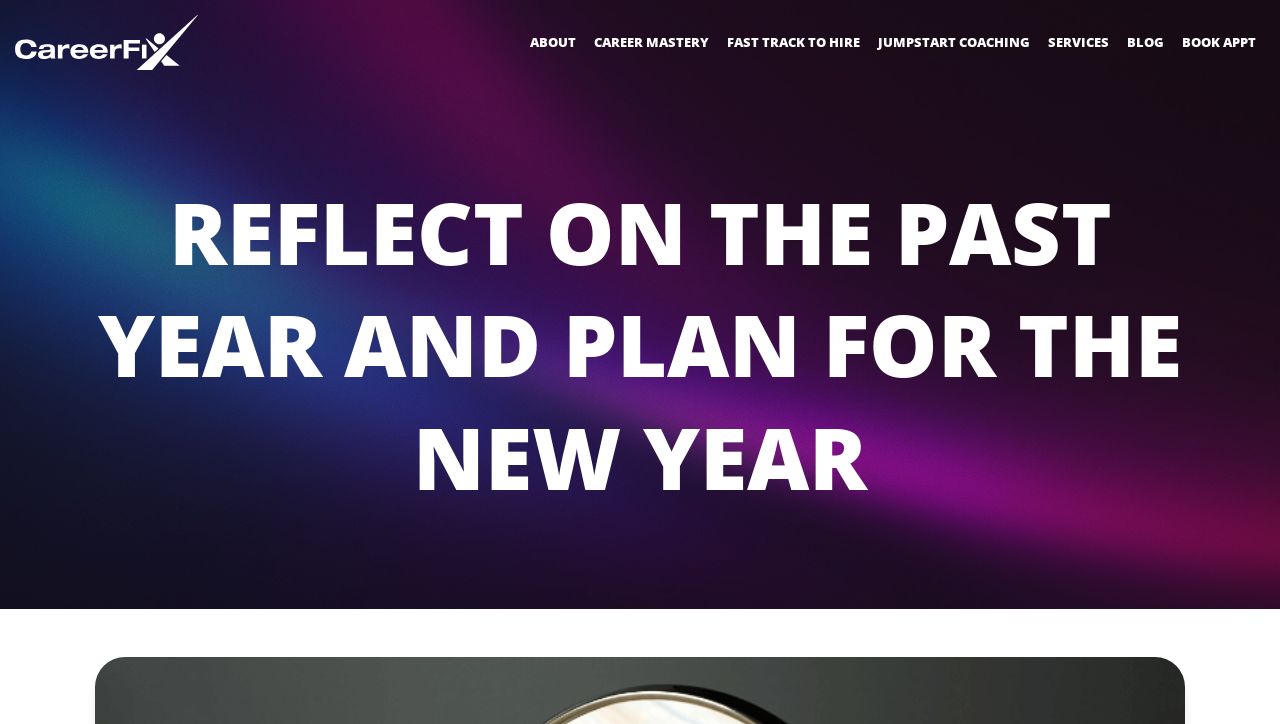Provide the bounding box coordinates of the HTML element this sentence describes: "Fast Track To Hire".

[0.561, 0.031, 0.679, 0.087]